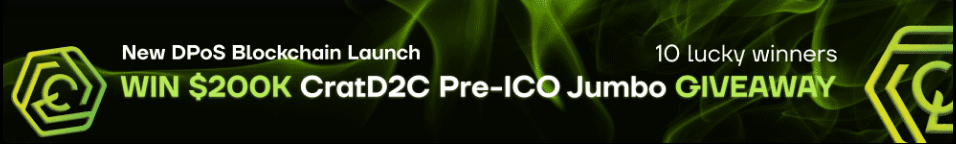Analyze the image and give a detailed response to the question:
What is the significance of the dark background in the design?

The caption explains that the dark background in the design signifies depth and focus, which is a deliberate design choice to convey a sense of importance and attention to the announcement.